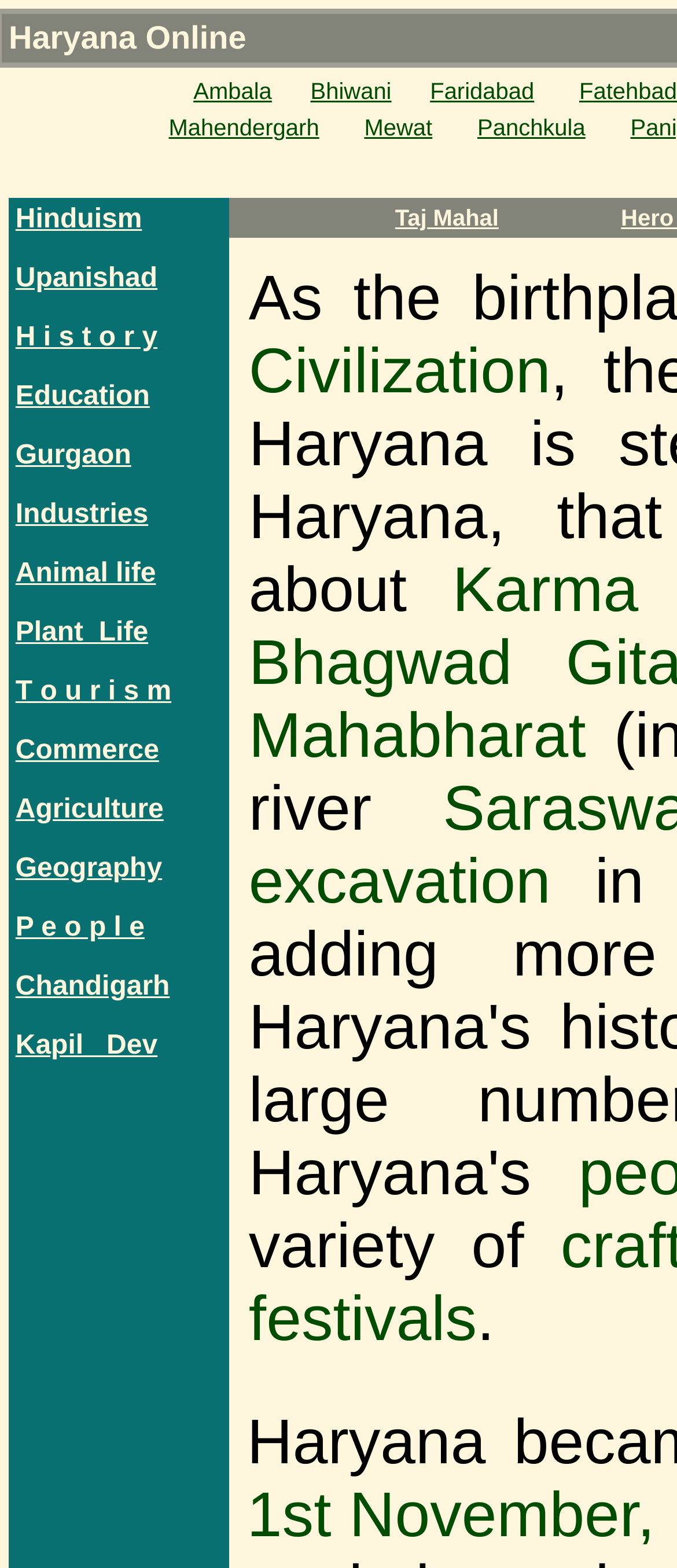Please determine the bounding box coordinates of the element's region to click in order to carry out the following instruction: "Visit Taj Mahal". The coordinates should be four float numbers between 0 and 1, i.e., [left, top, right, bottom].

[0.583, 0.131, 0.737, 0.147]